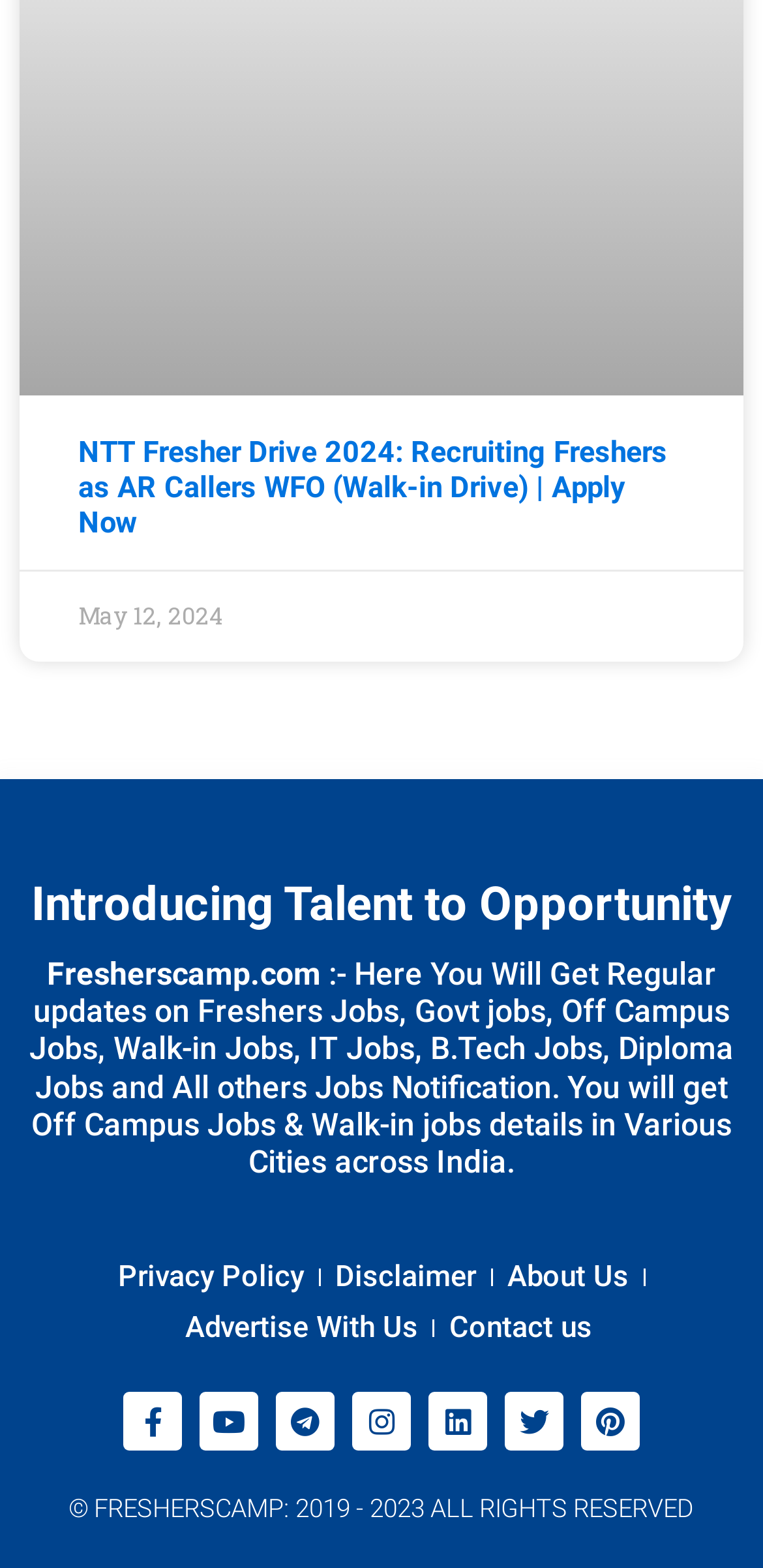Identify the bounding box coordinates of the element to click to follow this instruction: 'View Privacy Policy'. Ensure the coordinates are four float values between 0 and 1, provided as [left, top, right, bottom].

[0.154, 0.798, 0.398, 0.83]